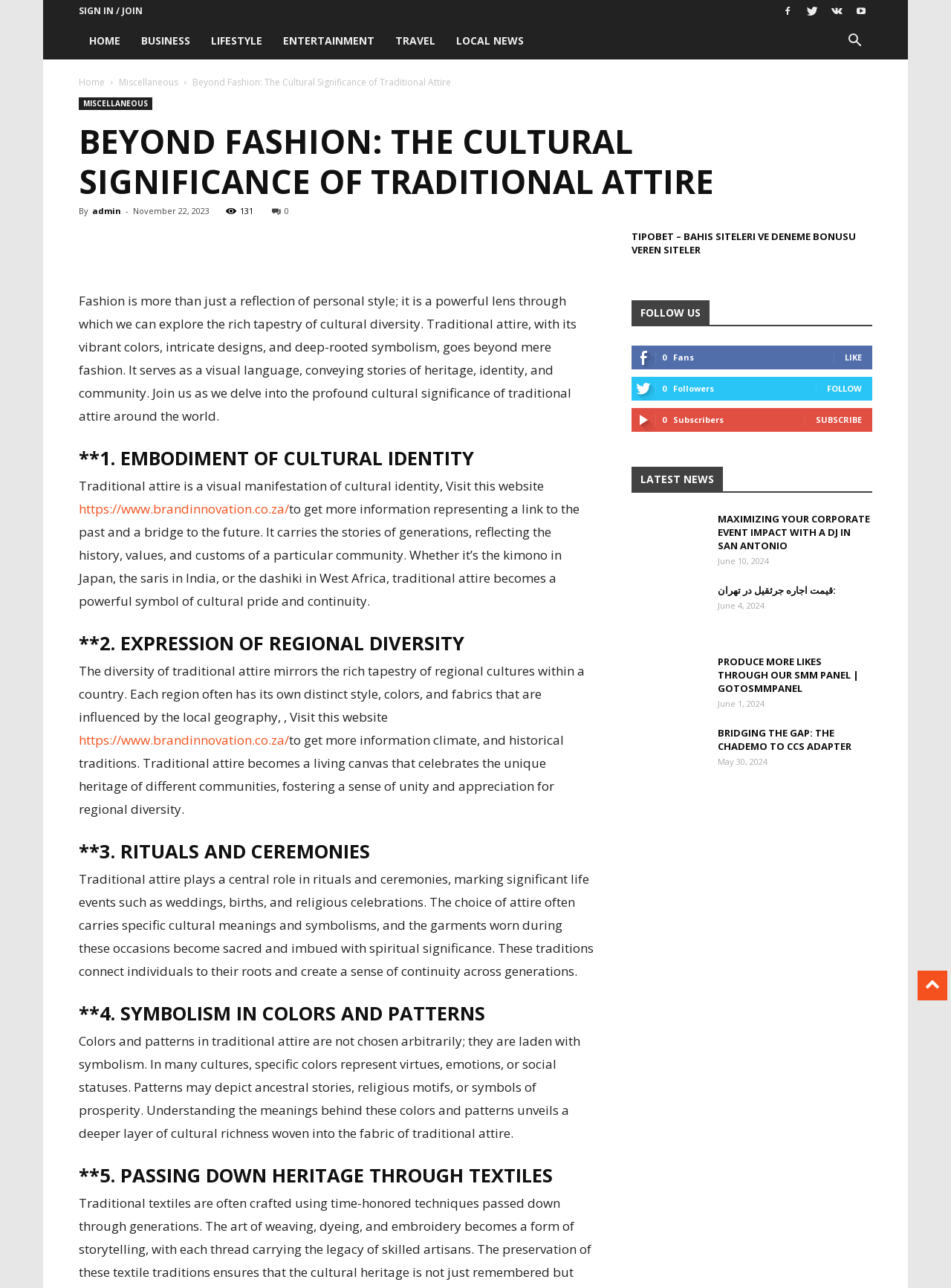Determine the bounding box coordinates of the target area to click to execute the following instruction: "Click on the 'SIGN IN / JOIN' link."

[0.083, 0.003, 0.15, 0.013]